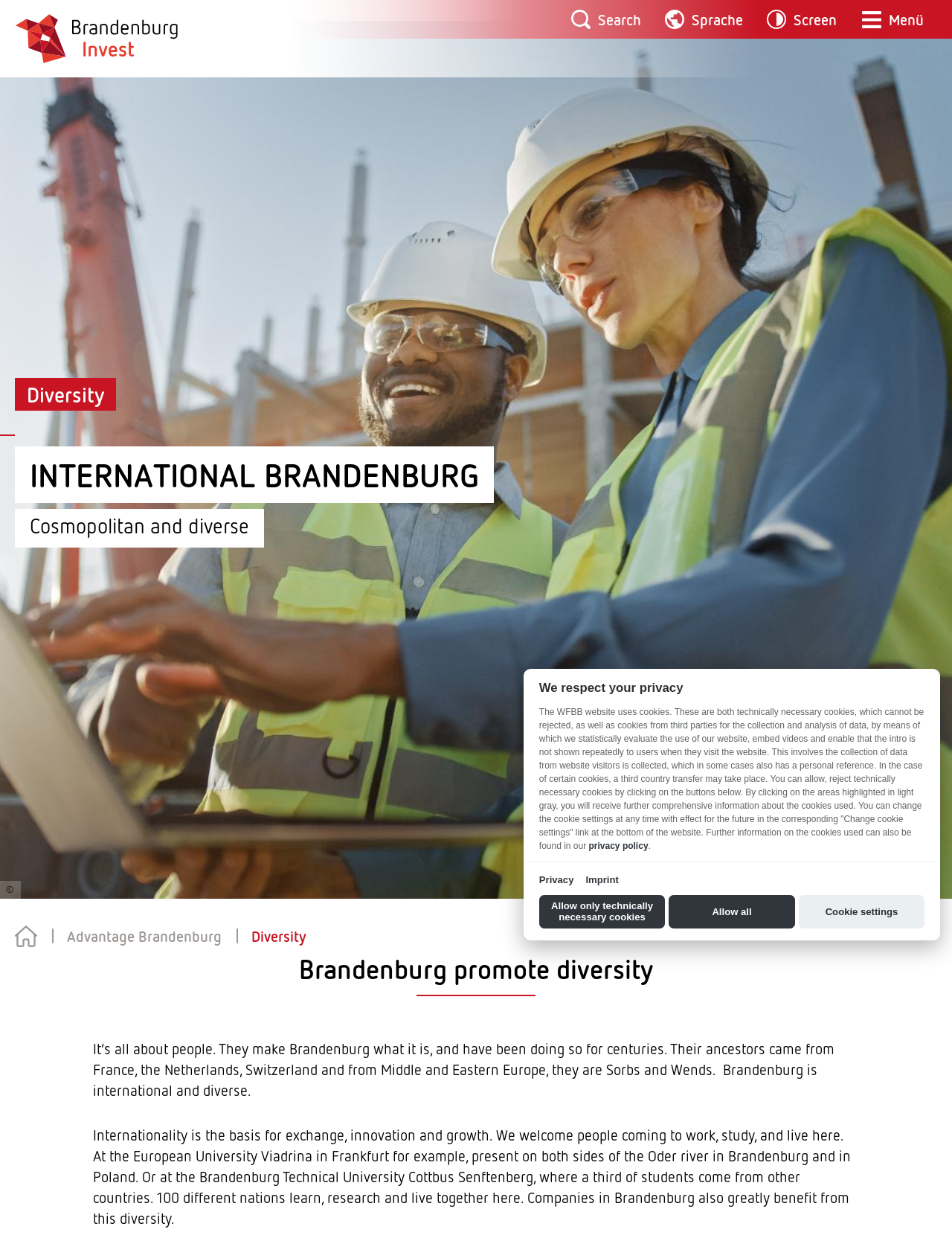Identify the bounding box coordinates for the element that needs to be clicked to fulfill this instruction: "Go to 'Home'". Provide the coordinates in the format of four float numbers between 0 and 1: [left, top, right, bottom].

[0.016, 0.0, 0.33, 0.062]